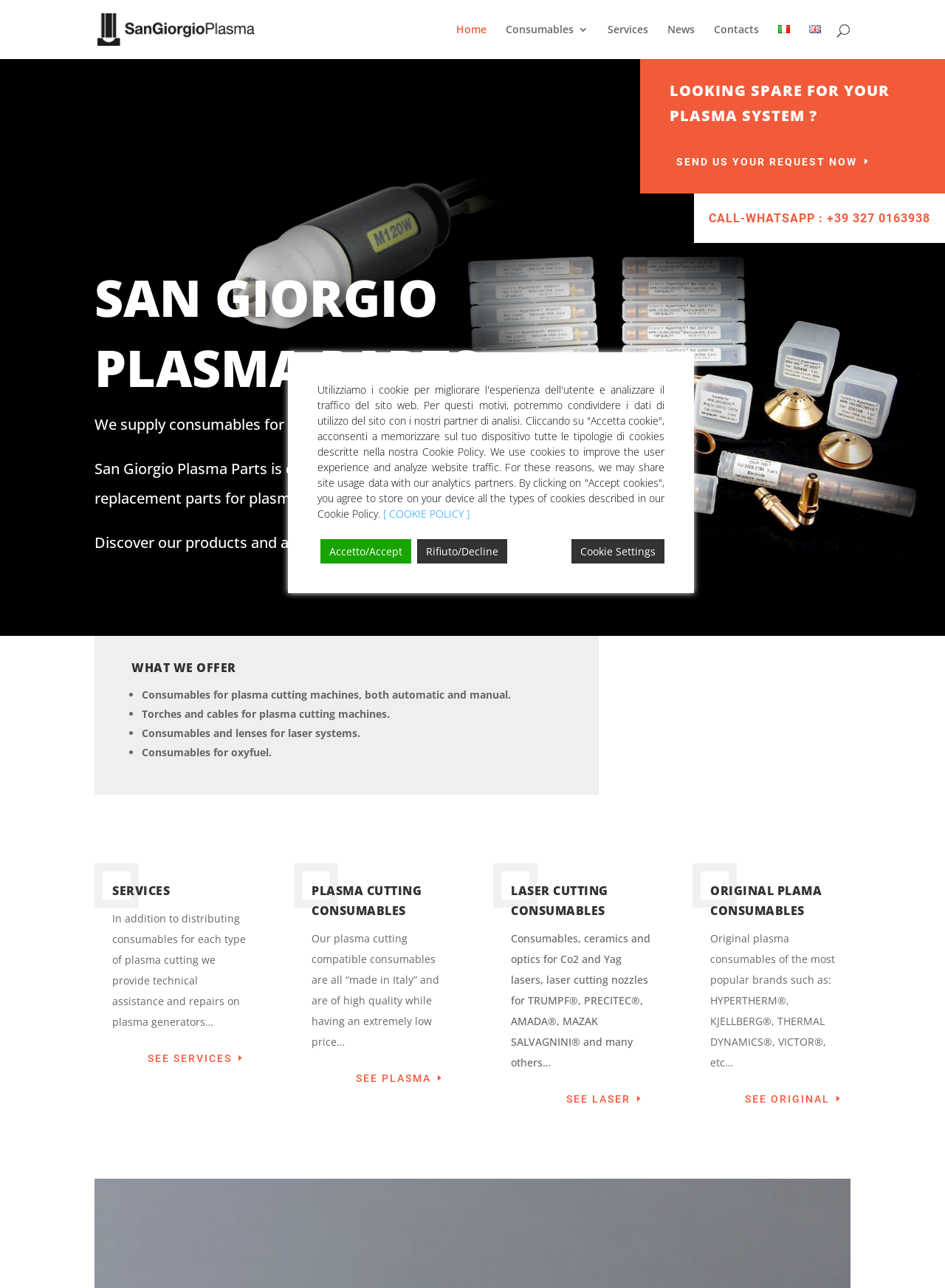Using the provided element description "[ COOKIE POLICY ]", determine the bounding box coordinates of the UI element.

[0.405, 0.393, 0.497, 0.404]